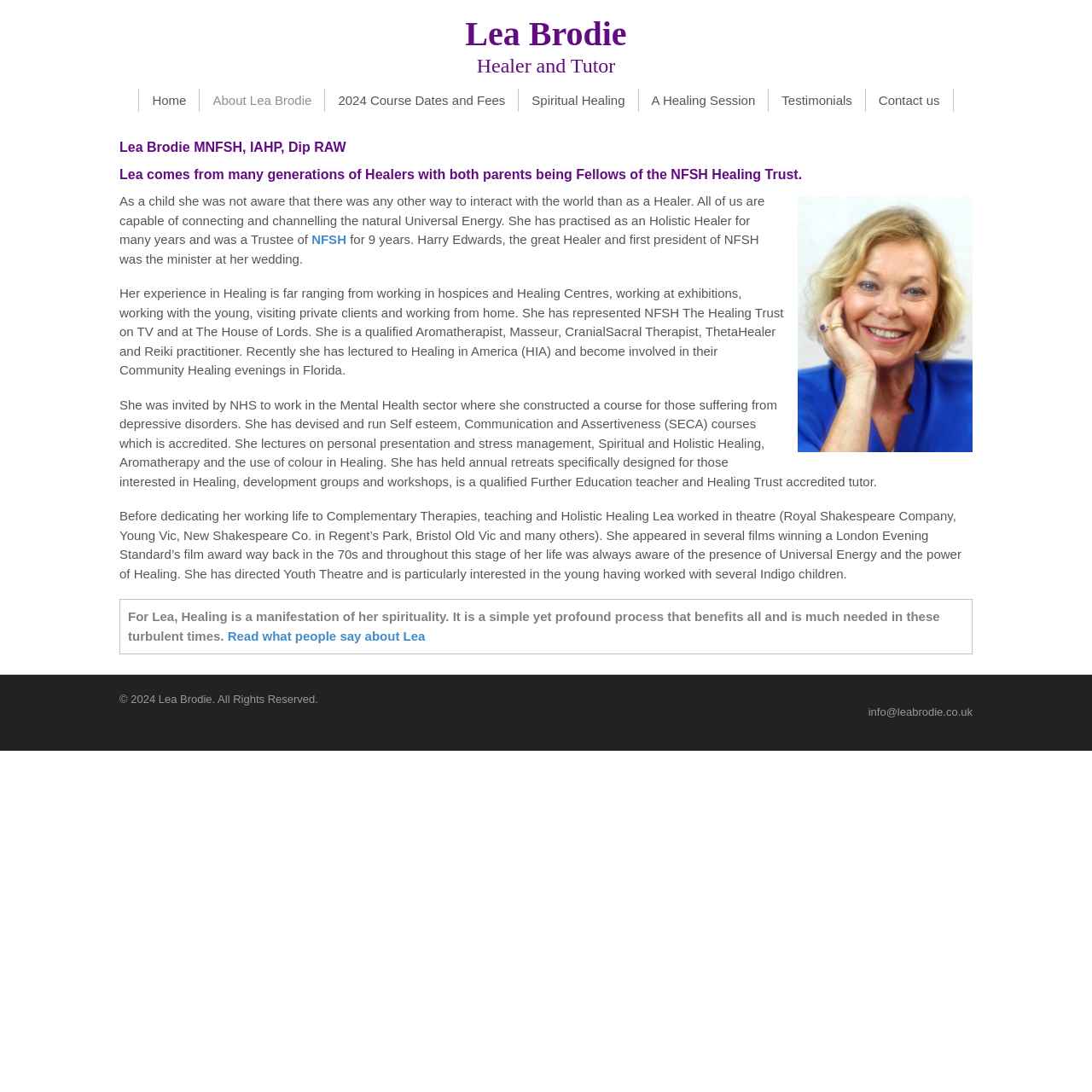Please locate the bounding box coordinates of the element that needs to be clicked to achieve the following instruction: "Contact Lea Brodie". The coordinates should be four float numbers between 0 and 1, i.e., [left, top, right, bottom].

[0.793, 0.081, 0.872, 0.102]